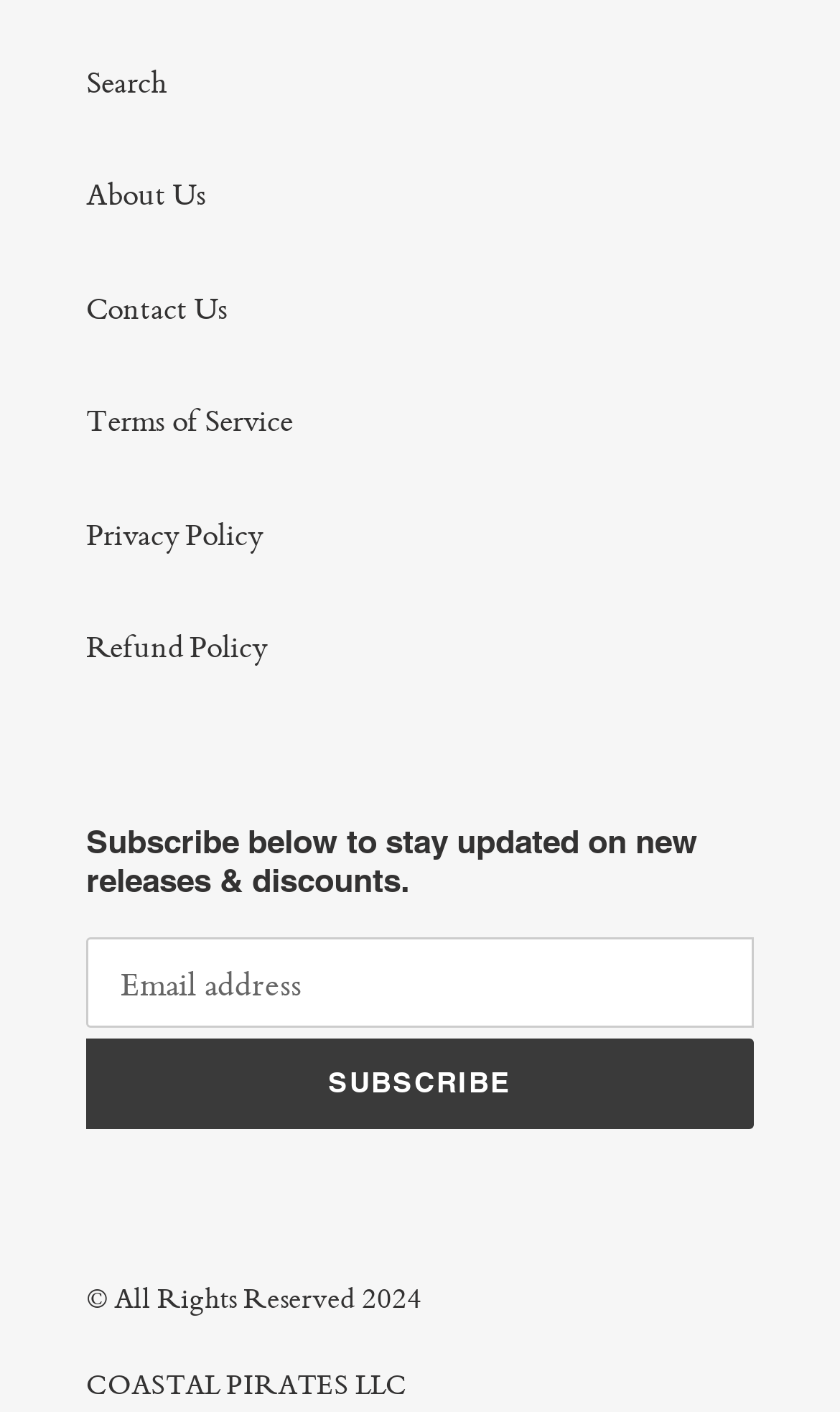Please give the bounding box coordinates of the area that should be clicked to fulfill the following instruction: "Search the website". The coordinates should be in the format of four float numbers from 0 to 1, i.e., [left, top, right, bottom].

[0.103, 0.044, 0.2, 0.071]